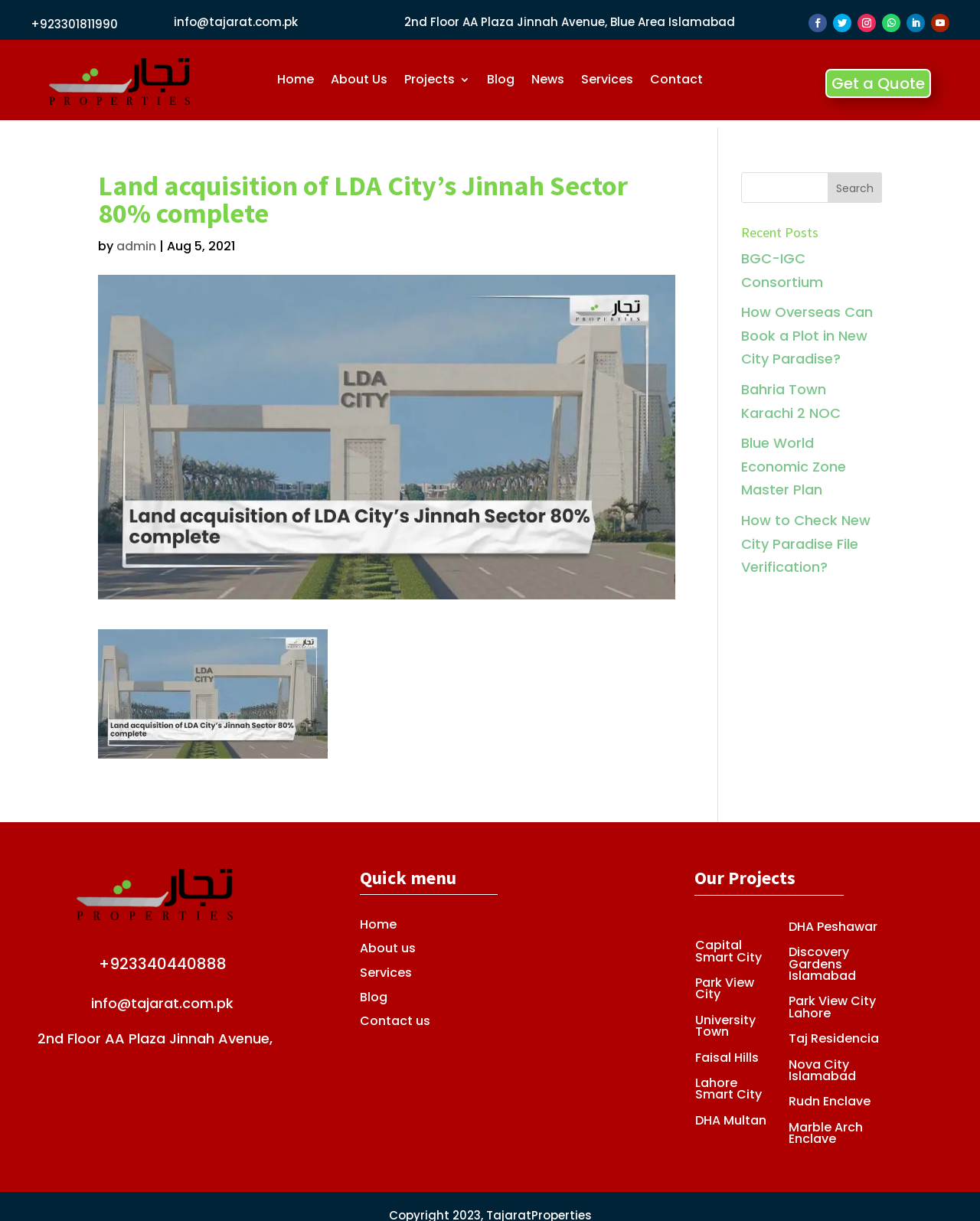Locate the bounding box coordinates of the area that needs to be clicked to fulfill the following instruction: "Click the 'SCHEDULE ONLINE NOW' button". The coordinates should be in the format of four float numbers between 0 and 1, namely [left, top, right, bottom].

None